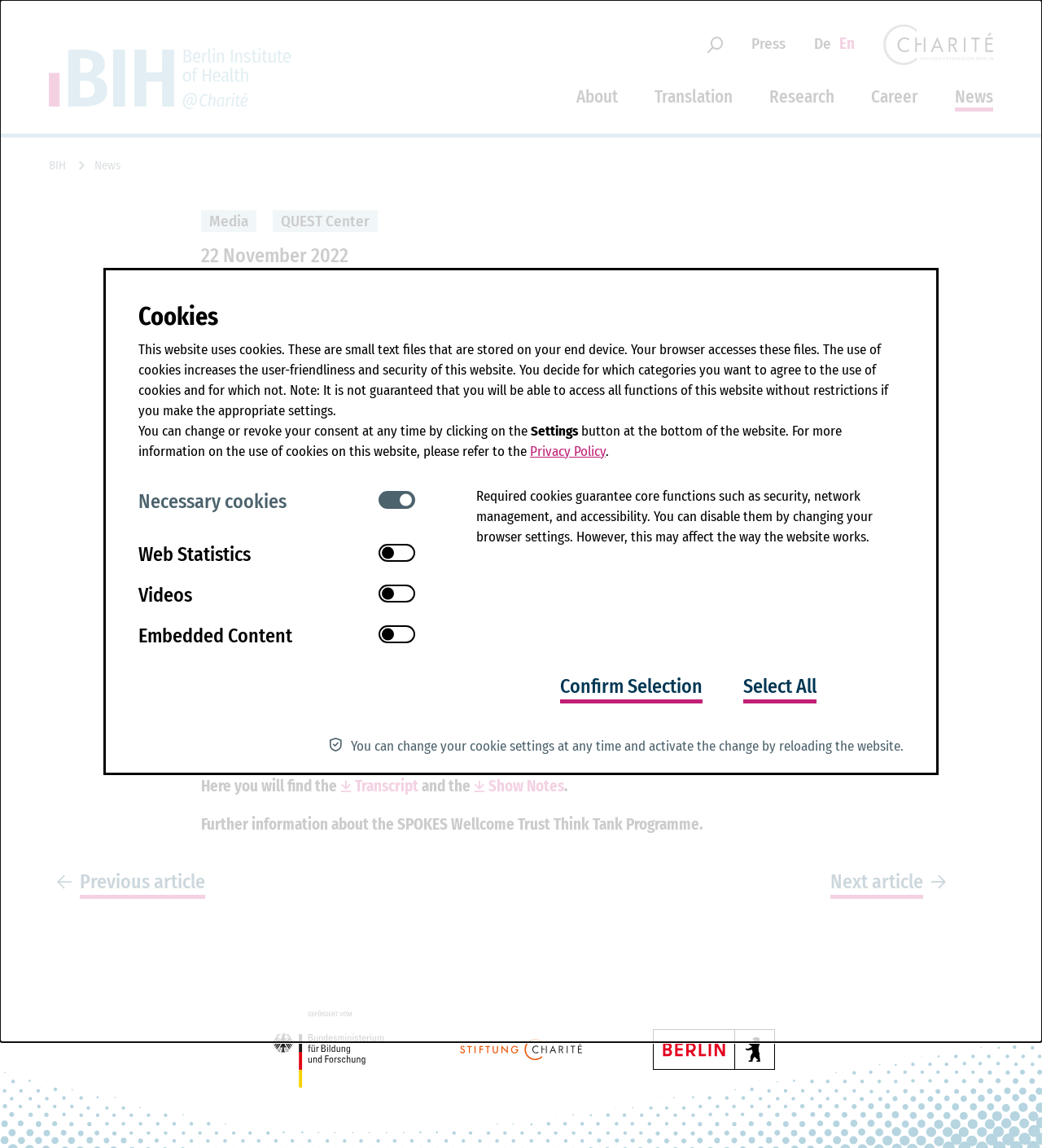Please identify the webpage's heading and generate its text content.

Episode 3 - Success in Science - SPOKES Wellcome Trust Think Tank Podcast: Doing Science Differently